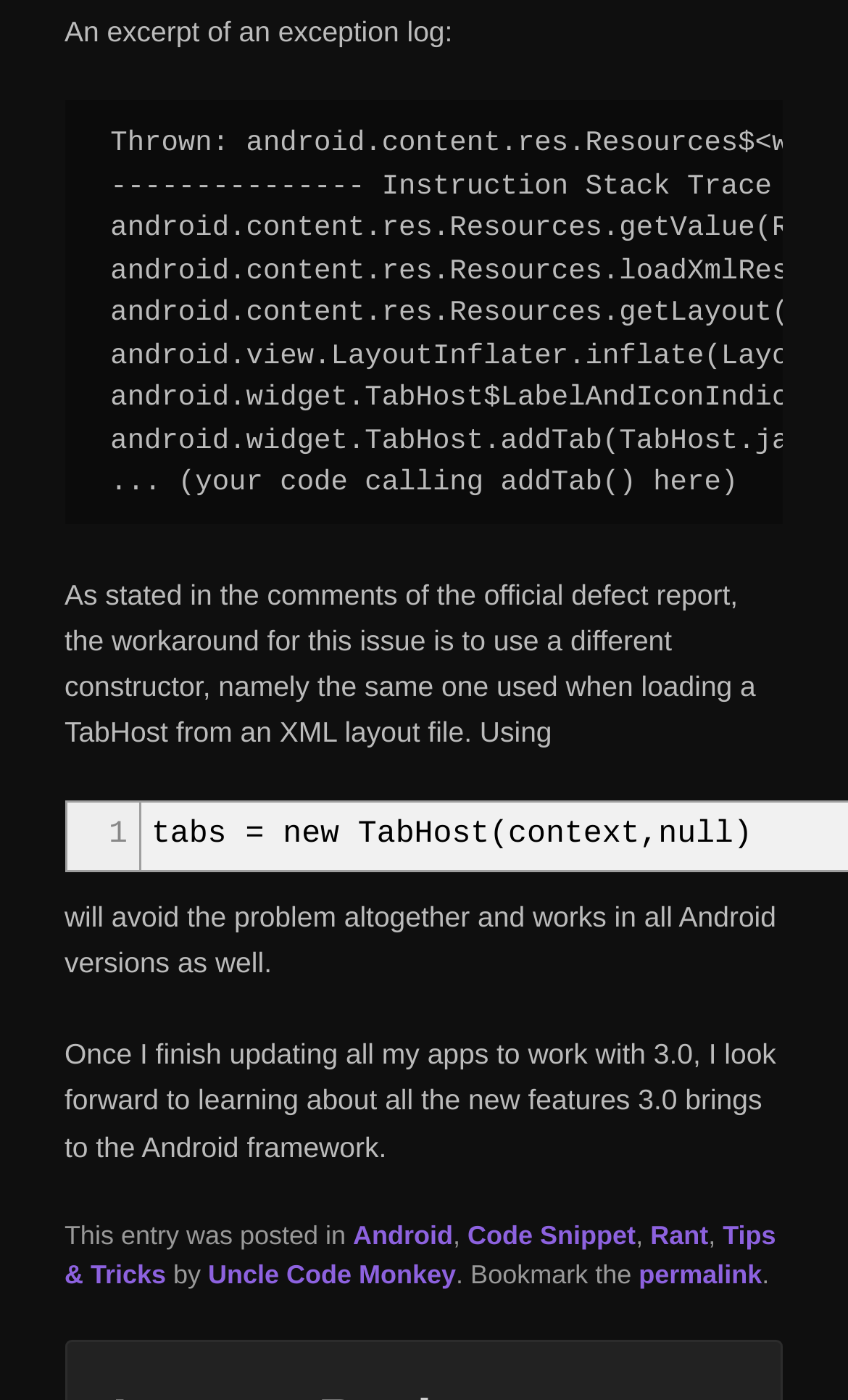Extract the bounding box coordinates for the described element: "Code Snippet". The coordinates should be represented as four float numbers between 0 and 1: [left, top, right, bottom].

[0.551, 0.871, 0.75, 0.893]